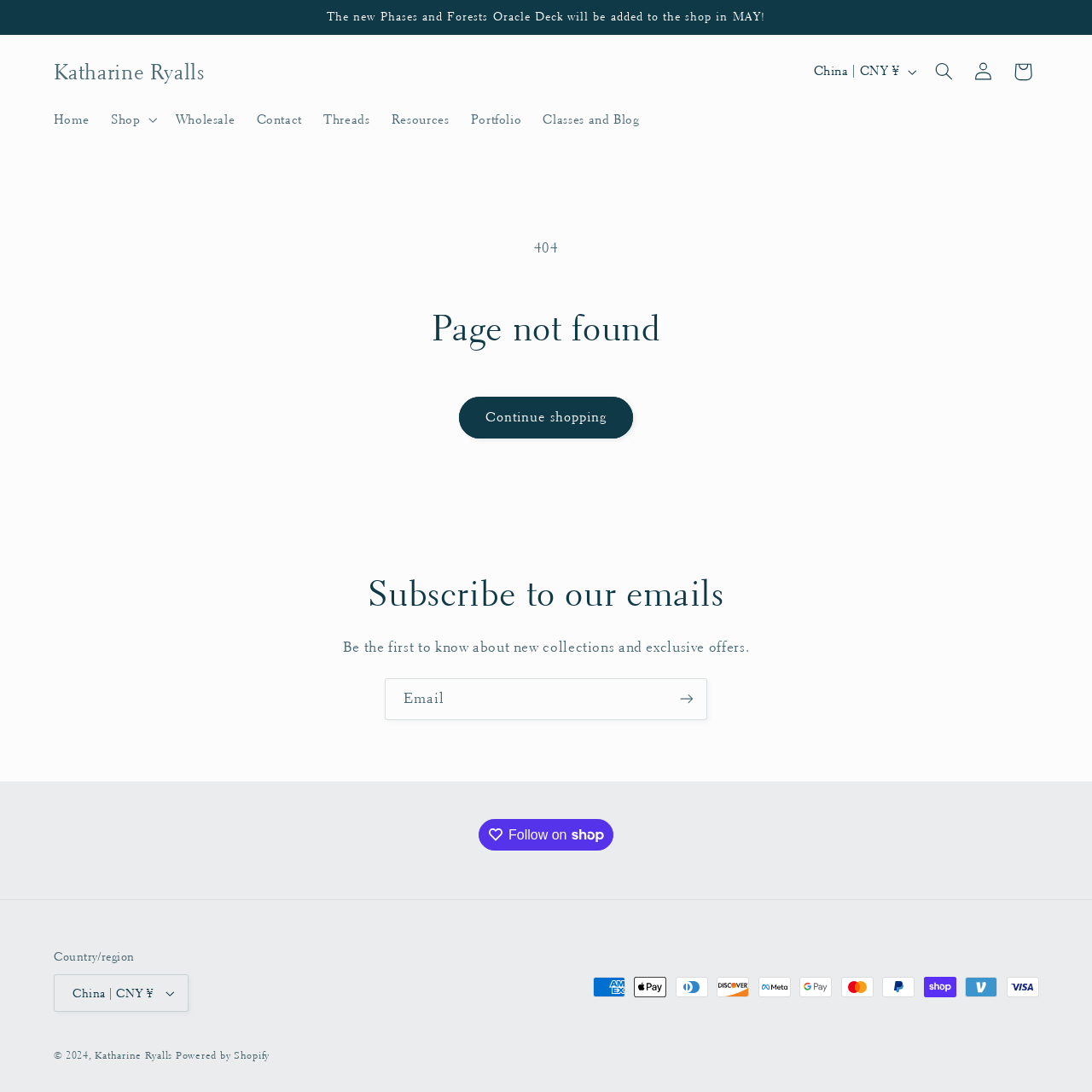Specify the bounding box coordinates of the area that needs to be clicked to achieve the following instruction: "Subscribe to the emails".

[0.611, 0.621, 0.647, 0.659]